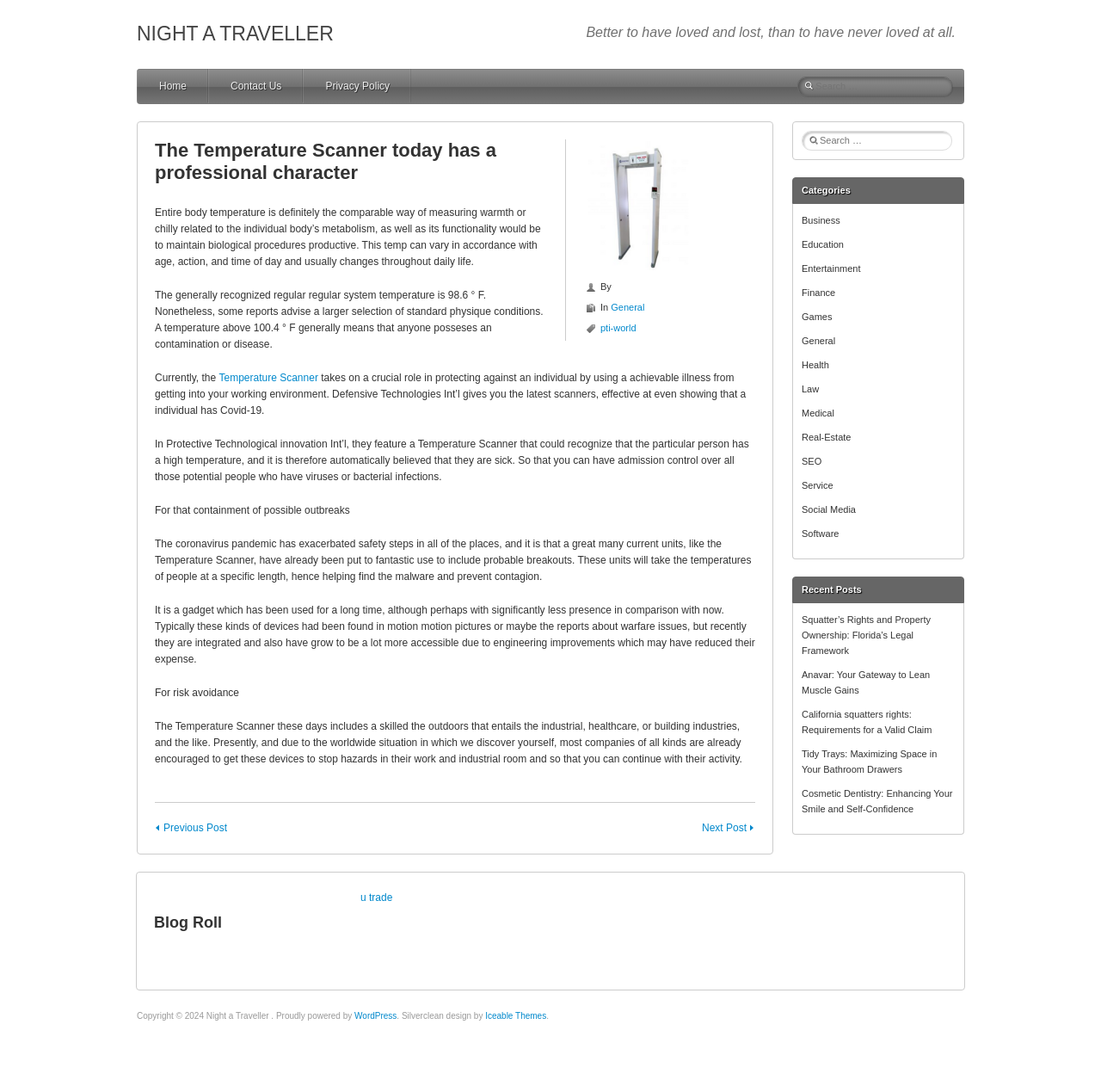What is the function of the search box?
Please provide a single word or phrase based on the screenshot.

To search for content